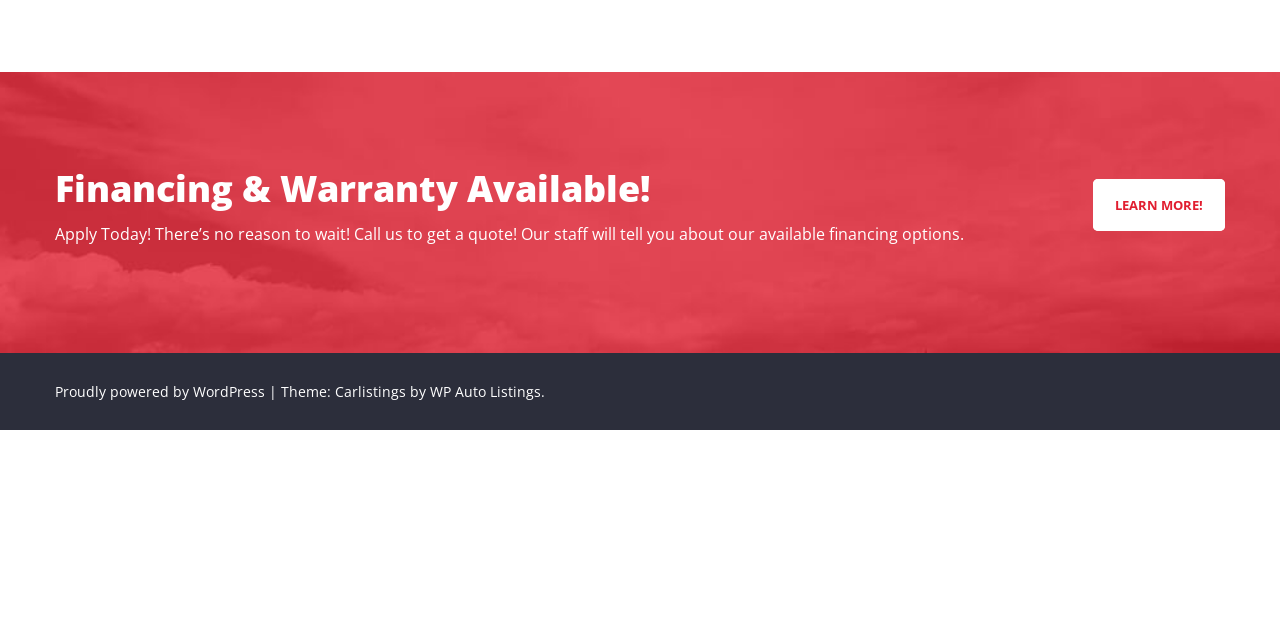Find the bounding box coordinates corresponding to the UI element with the description: "Learn more!". The coordinates should be formatted as [left, top, right, bottom], with values as floats between 0 and 1.

[0.854, 0.279, 0.957, 0.361]